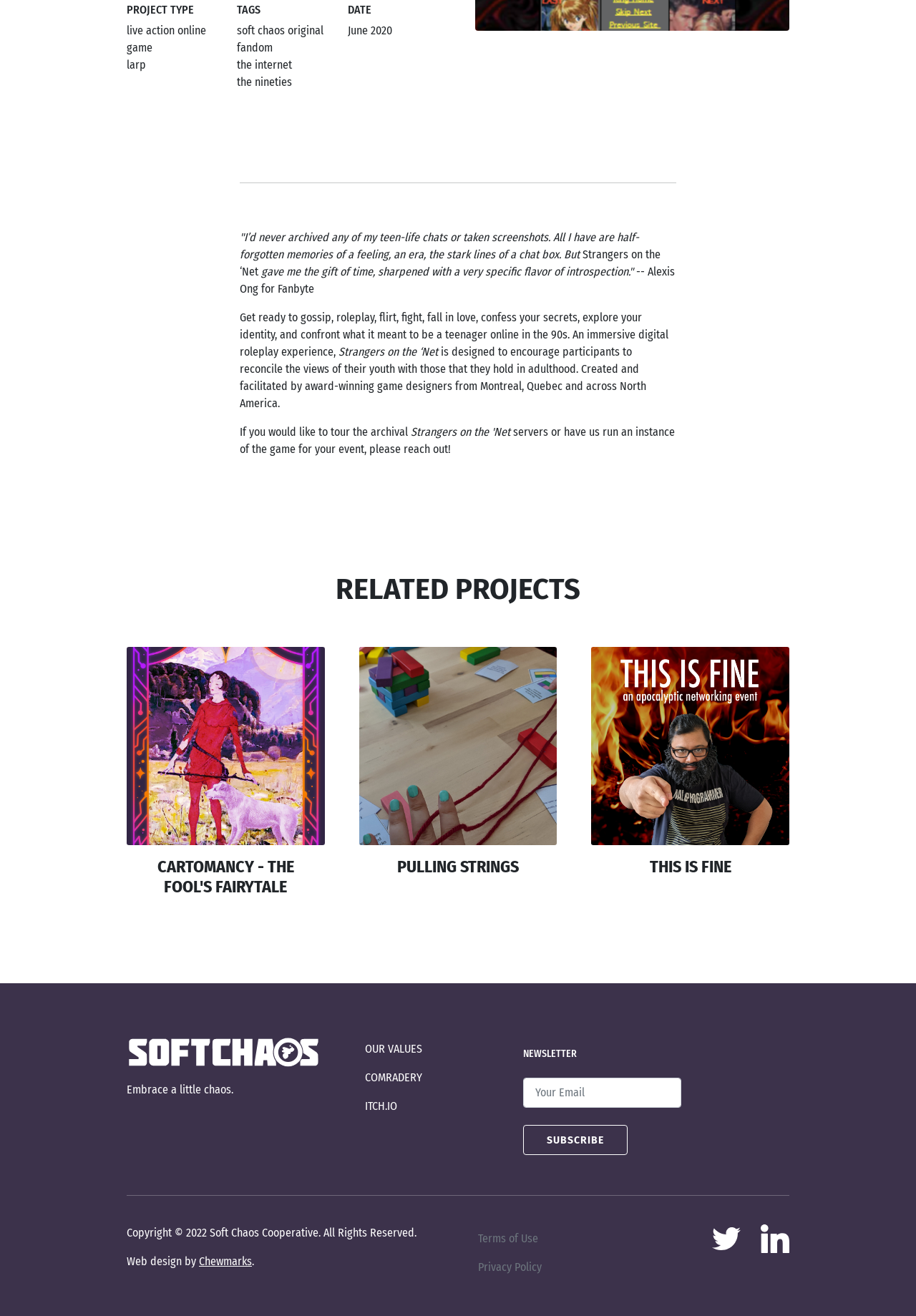Using the provided element description: "alt="Web Reactionz logo"", determine the bounding box coordinates of the corresponding UI element in the screenshot.

None